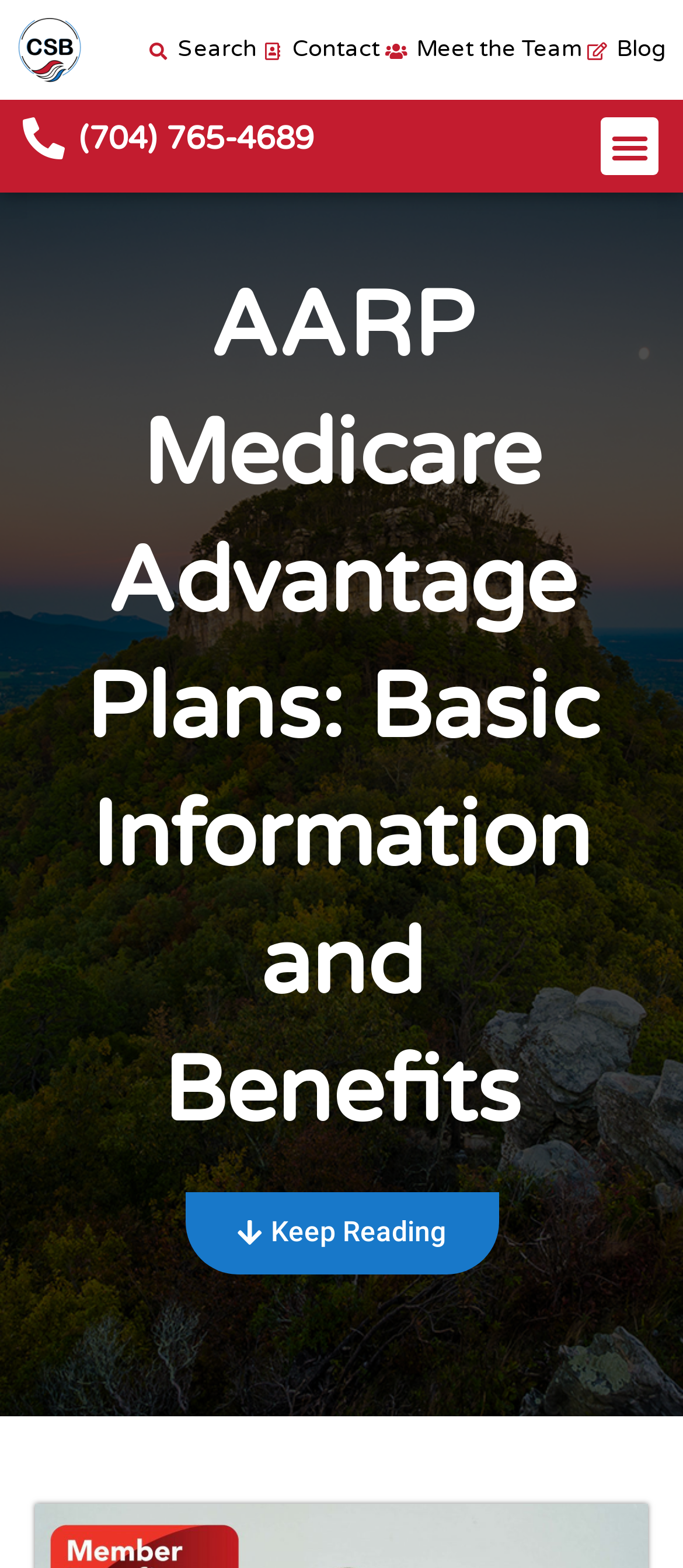Find the bounding box of the web element that fits this description: "(704) 765-4689".

[0.026, 0.075, 0.459, 0.102]